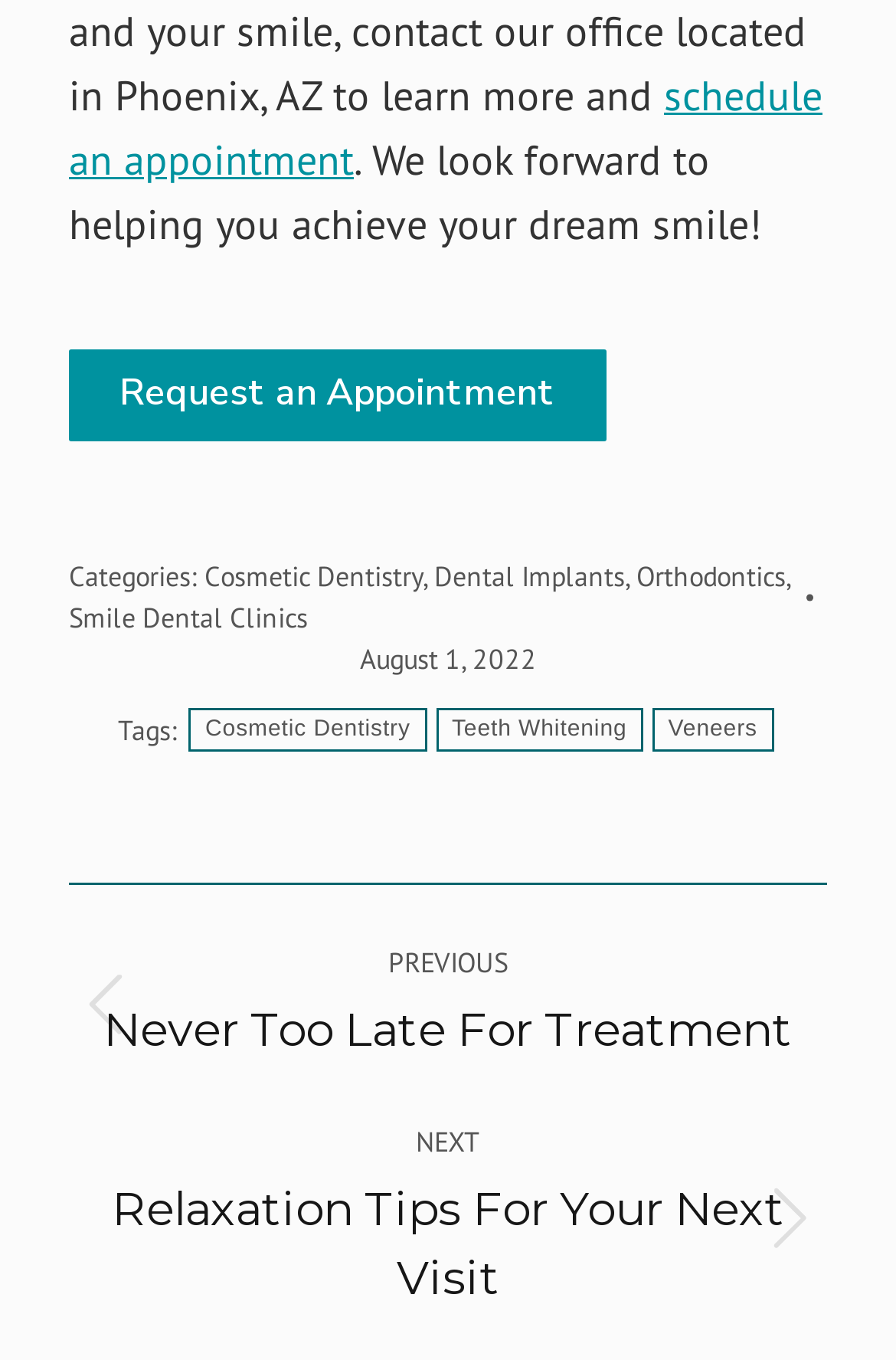What is the date mentioned on this webpage?
Identify the answer in the screenshot and reply with a single word or phrase.

August 1, 2022